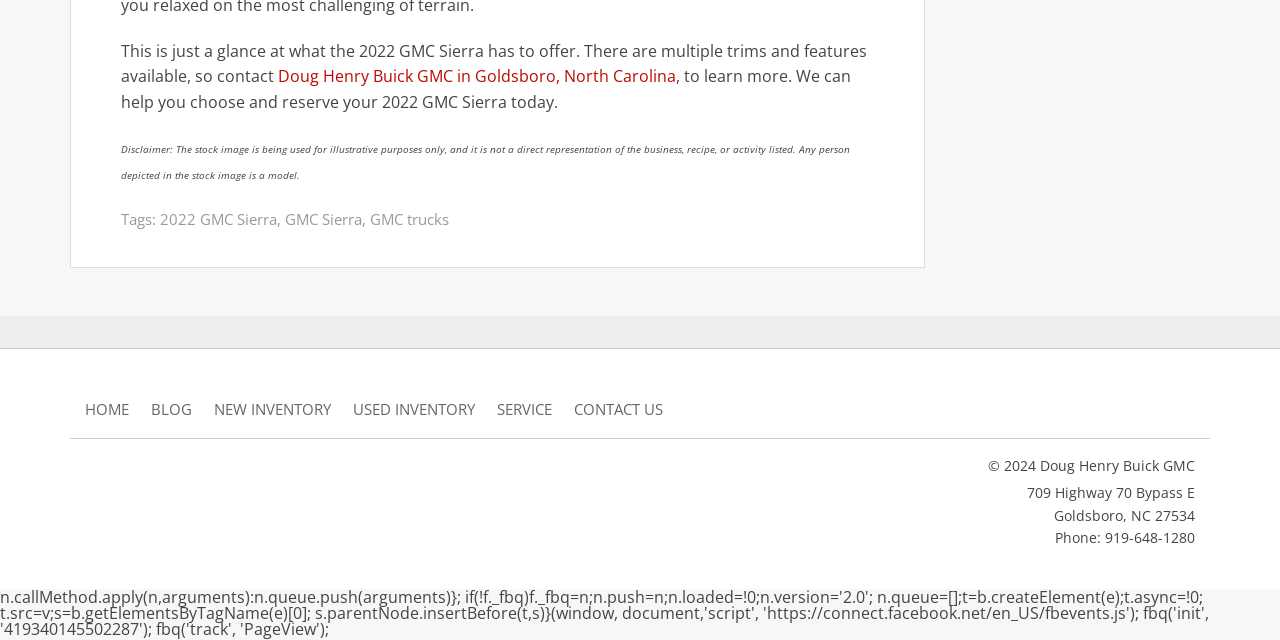Provide the bounding box coordinates of the UI element this sentence describes: "2022 GMC Sierra".

[0.125, 0.326, 0.216, 0.357]